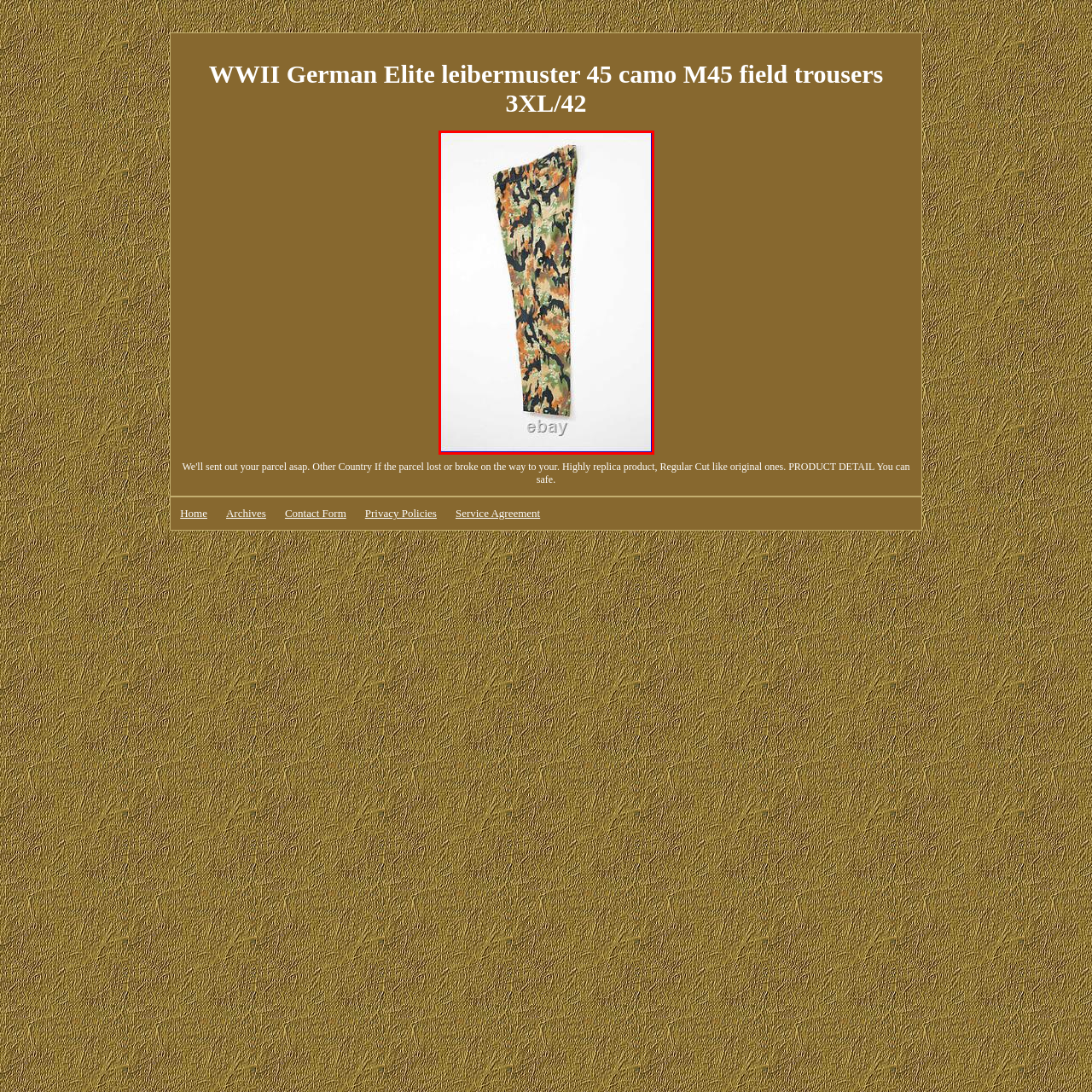What colors are used in the camouflage pattern?
Direct your attention to the area of the image outlined in red and provide a detailed response based on the visual information available.

The colors used in the camouflage pattern can be identified by reading the description, which states that the pattern 'combines various shades of green, brown, and orange', indicating that these three colors are used in the pattern.